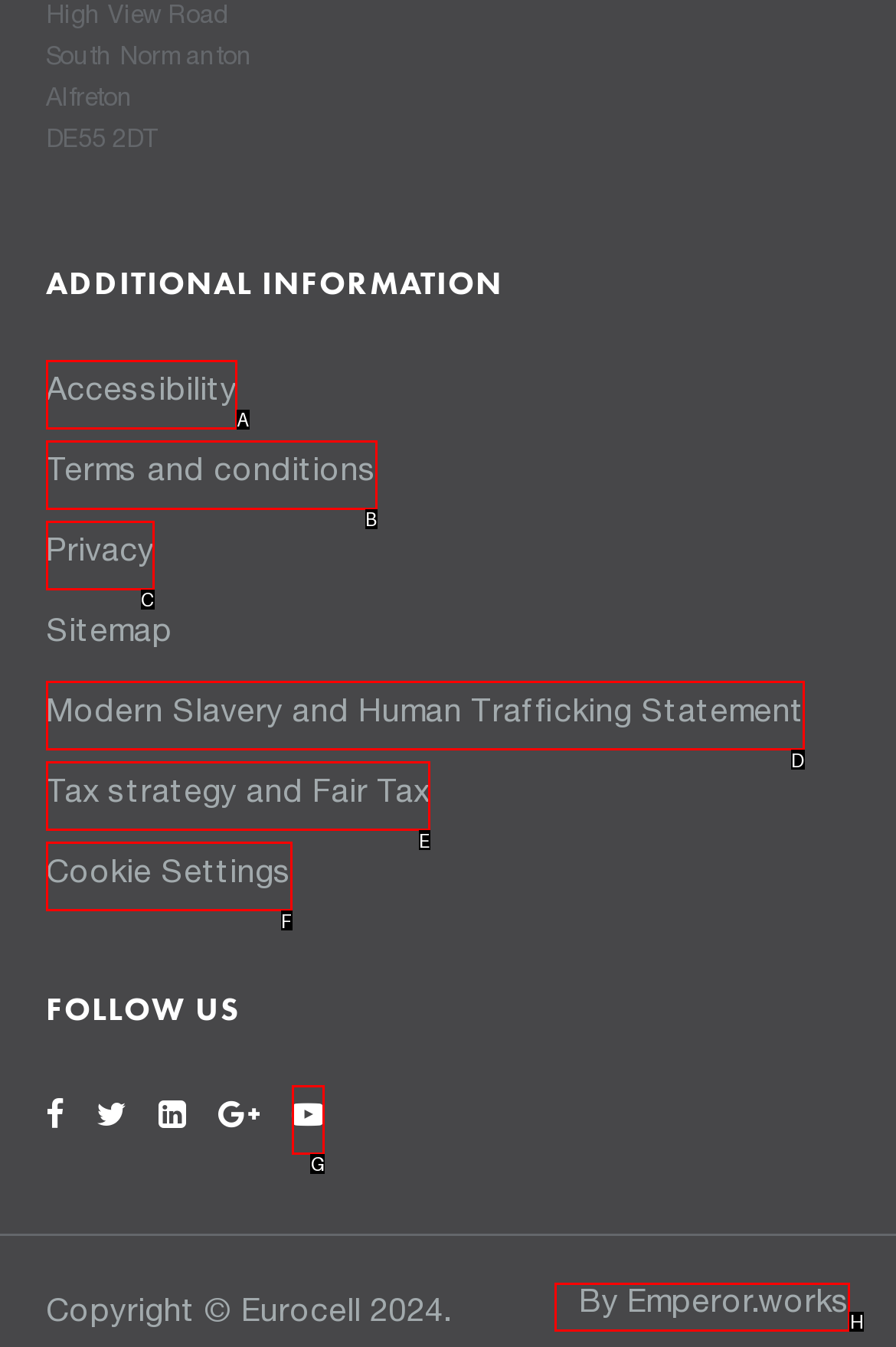Based on the choices marked in the screenshot, which letter represents the correct UI element to perform the task: View Pinterest page?

G